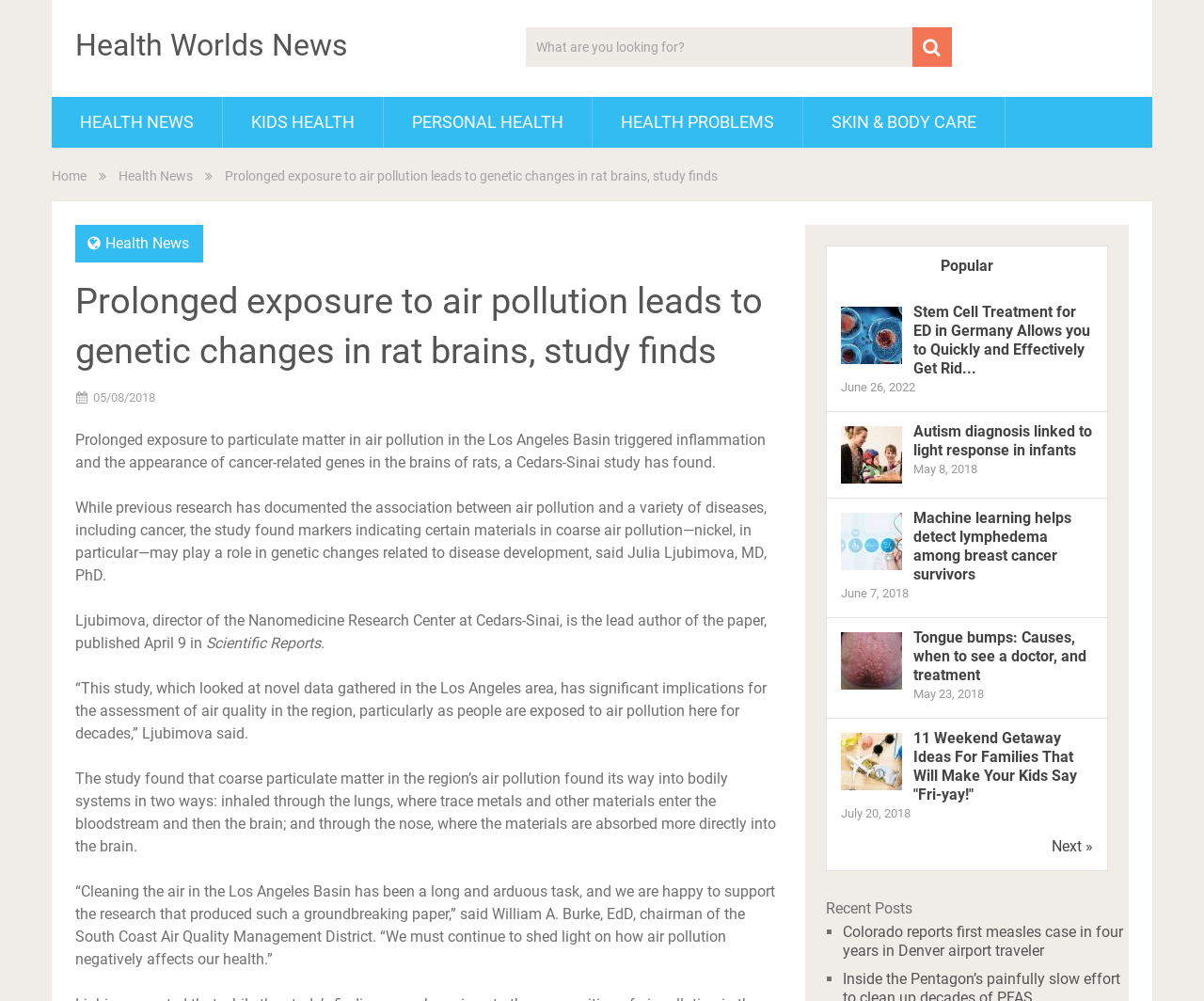Please provide a short answer using a single word or phrase for the question:
What is the name of the research center mentioned in the article?

Nanomedicine Research Center